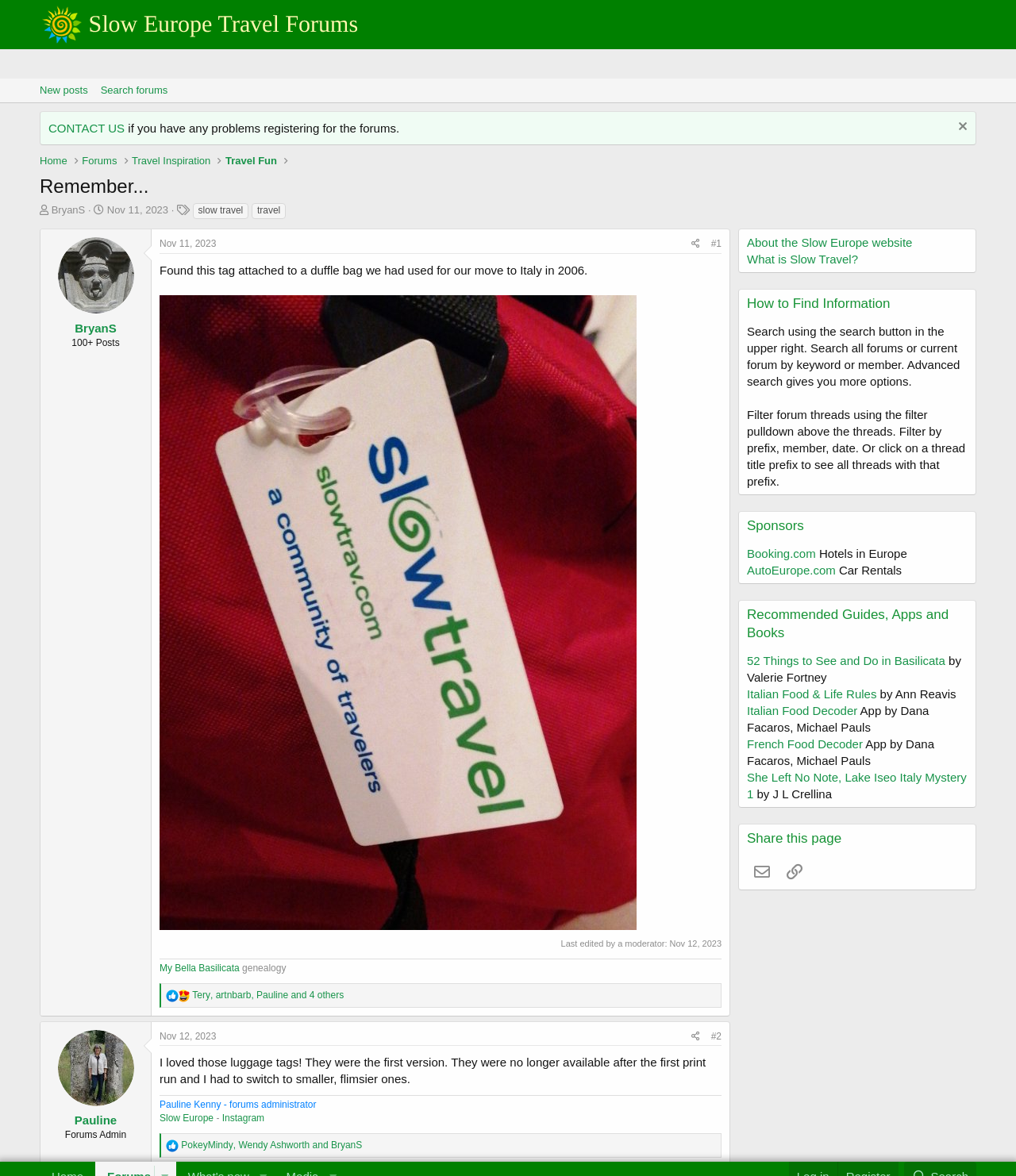Find the bounding box coordinates of the element you need to click on to perform this action: 'View the post by Valerie'. The coordinates should be represented by four float values between 0 and 1, in the format [left, top, right, bottom].

[0.039, 0.008, 0.719, 0.132]